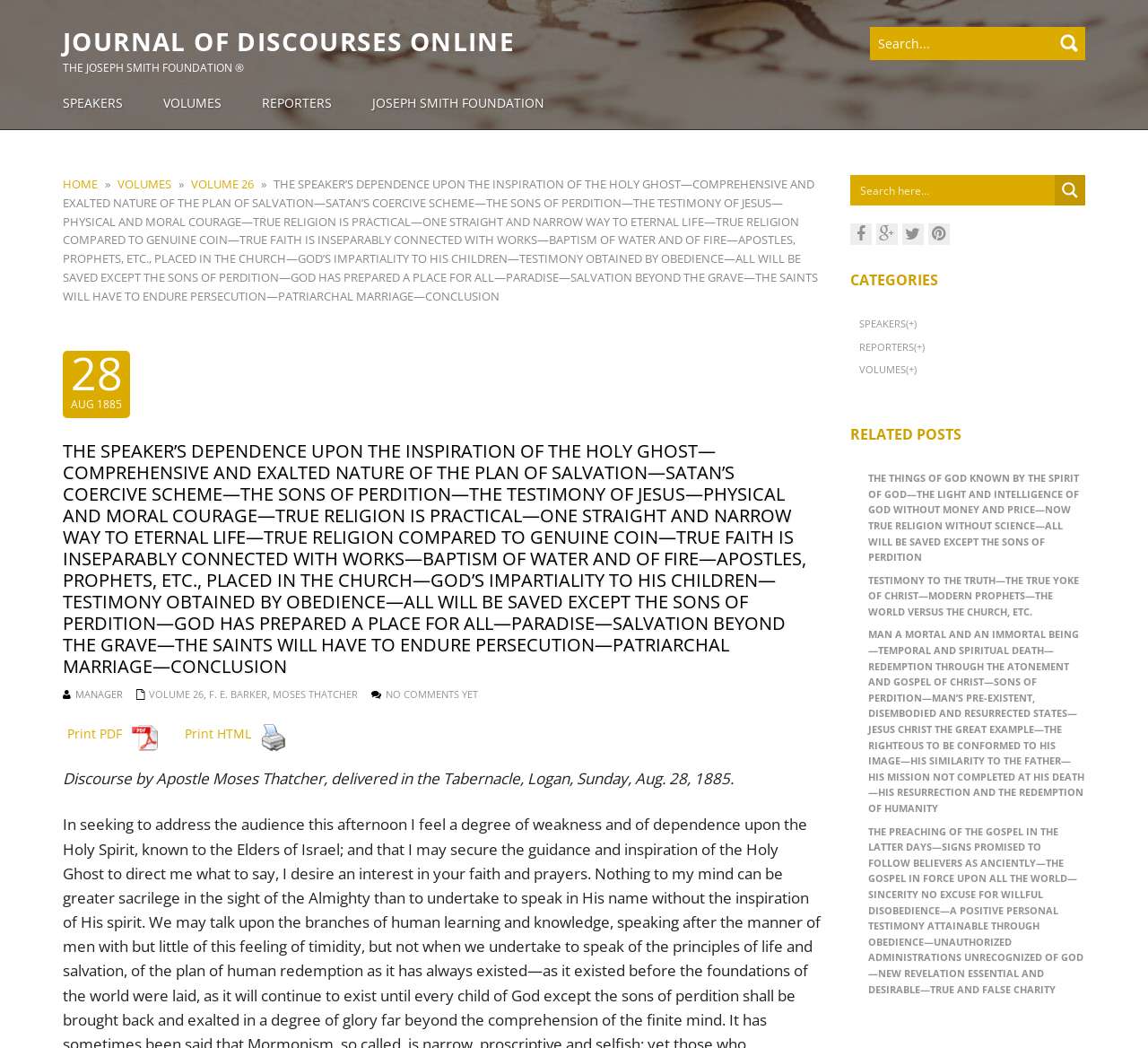What is the type of the 'image_pdf' element?
Refer to the image and give a detailed response to the question.

I found the answer by looking at the element 'image_pdf' which is an image element on the webpage, and it is located near the 'Print PDF' link.